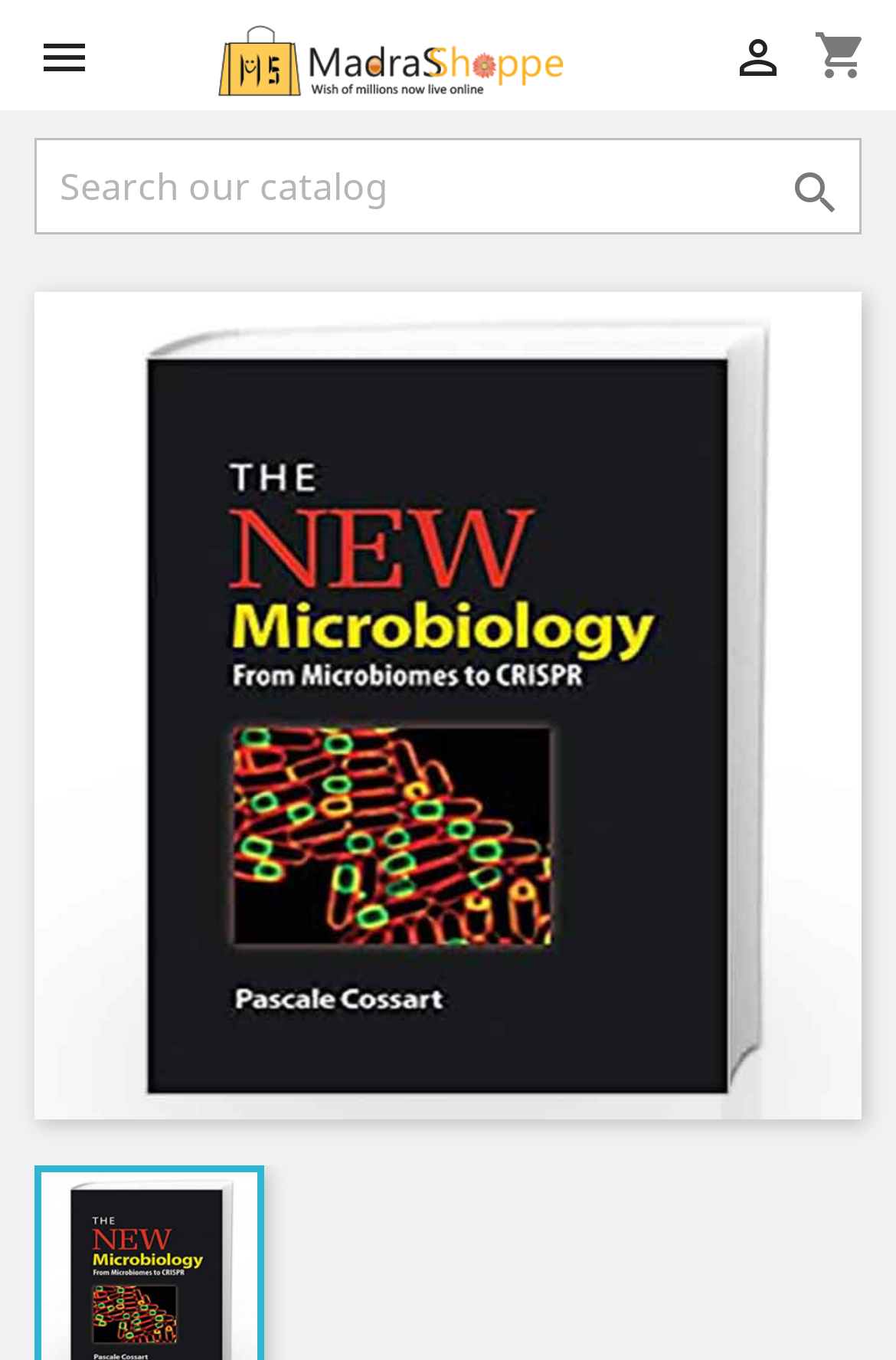What is the title of the book being displayed?
Please provide a detailed answer to the question.

The title of the book can be determined by looking at the image displayed on the webpage, which shows the book cover with the title 'The New Microbiology: From Microbiomes to CRISPR (ASM Books)'.